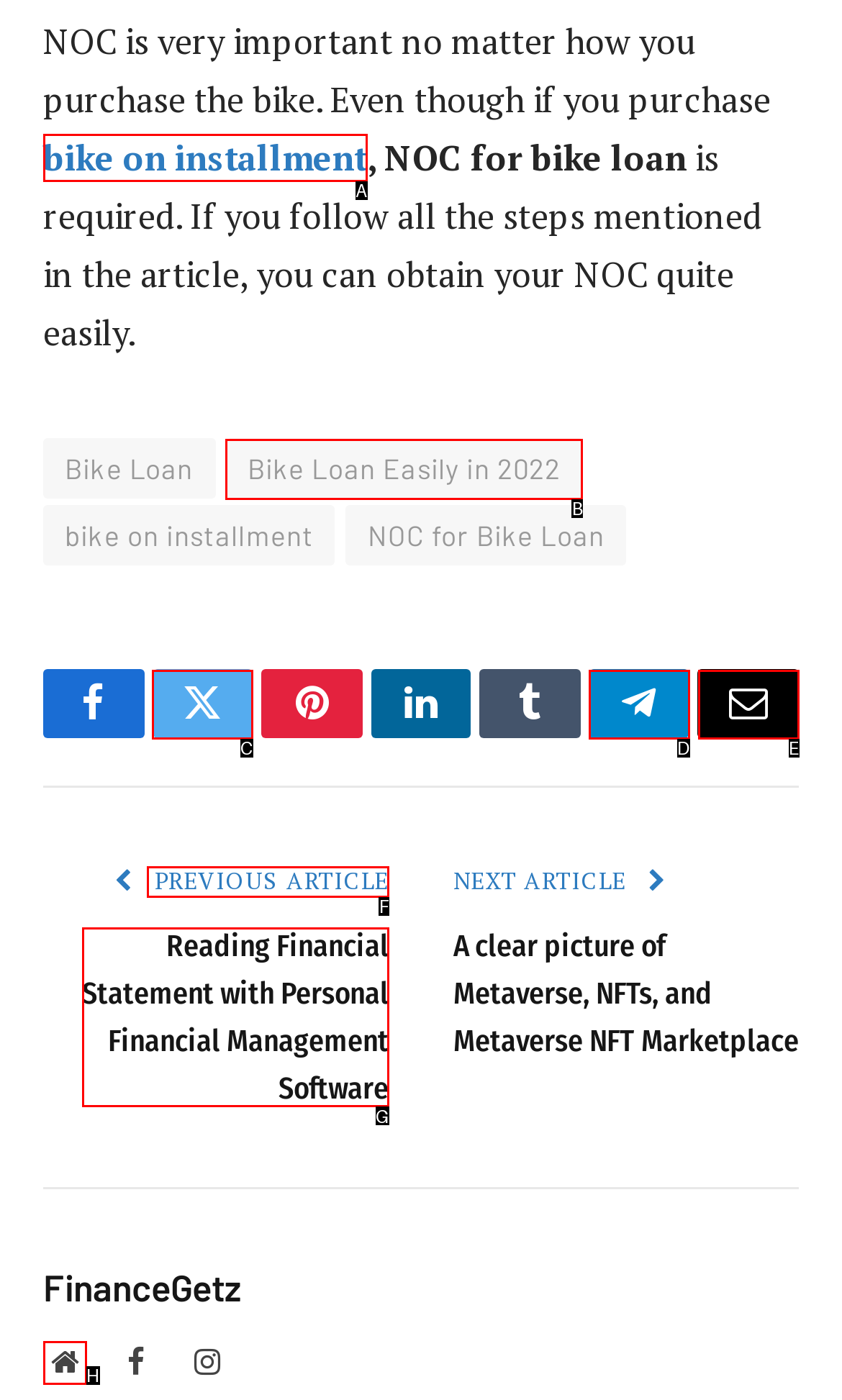To complete the task: Read the previous article, which option should I click? Answer with the appropriate letter from the provided choices.

F